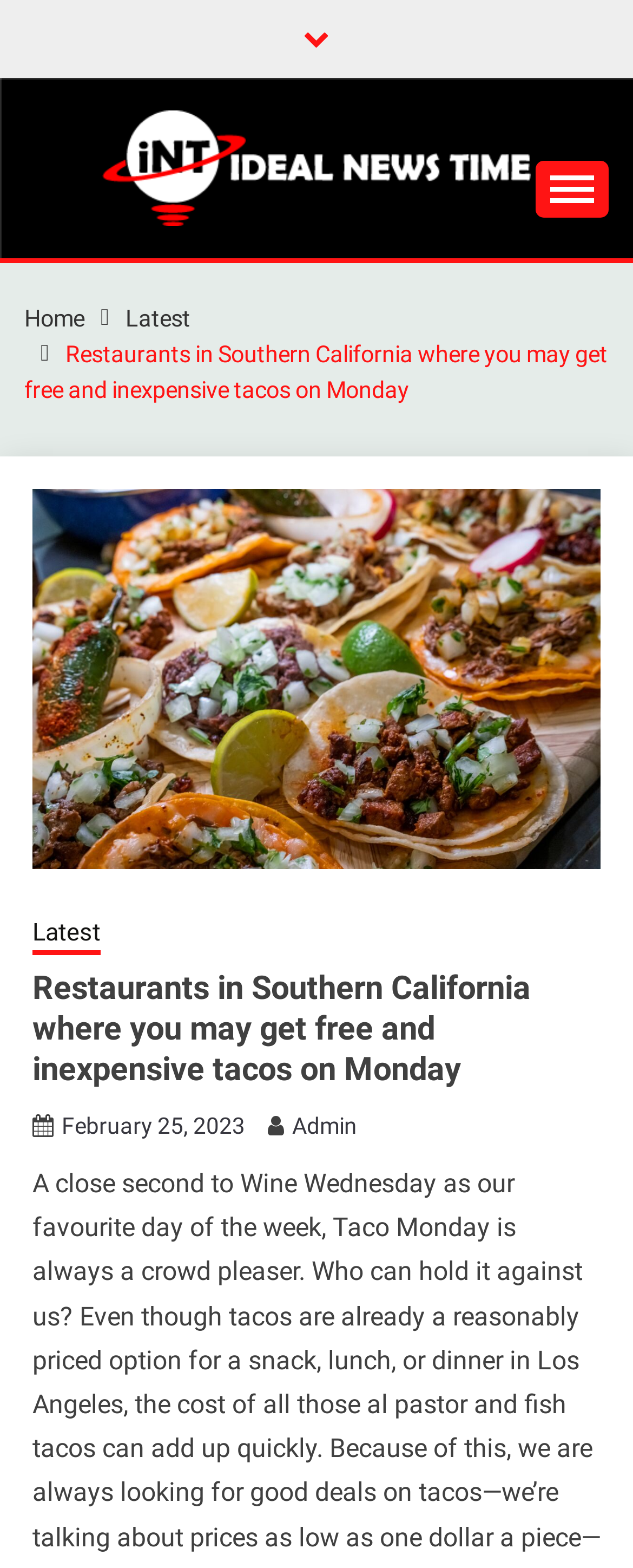Identify the bounding box for the element characterized by the following description: "February 25, 2023".

[0.097, 0.71, 0.387, 0.726]